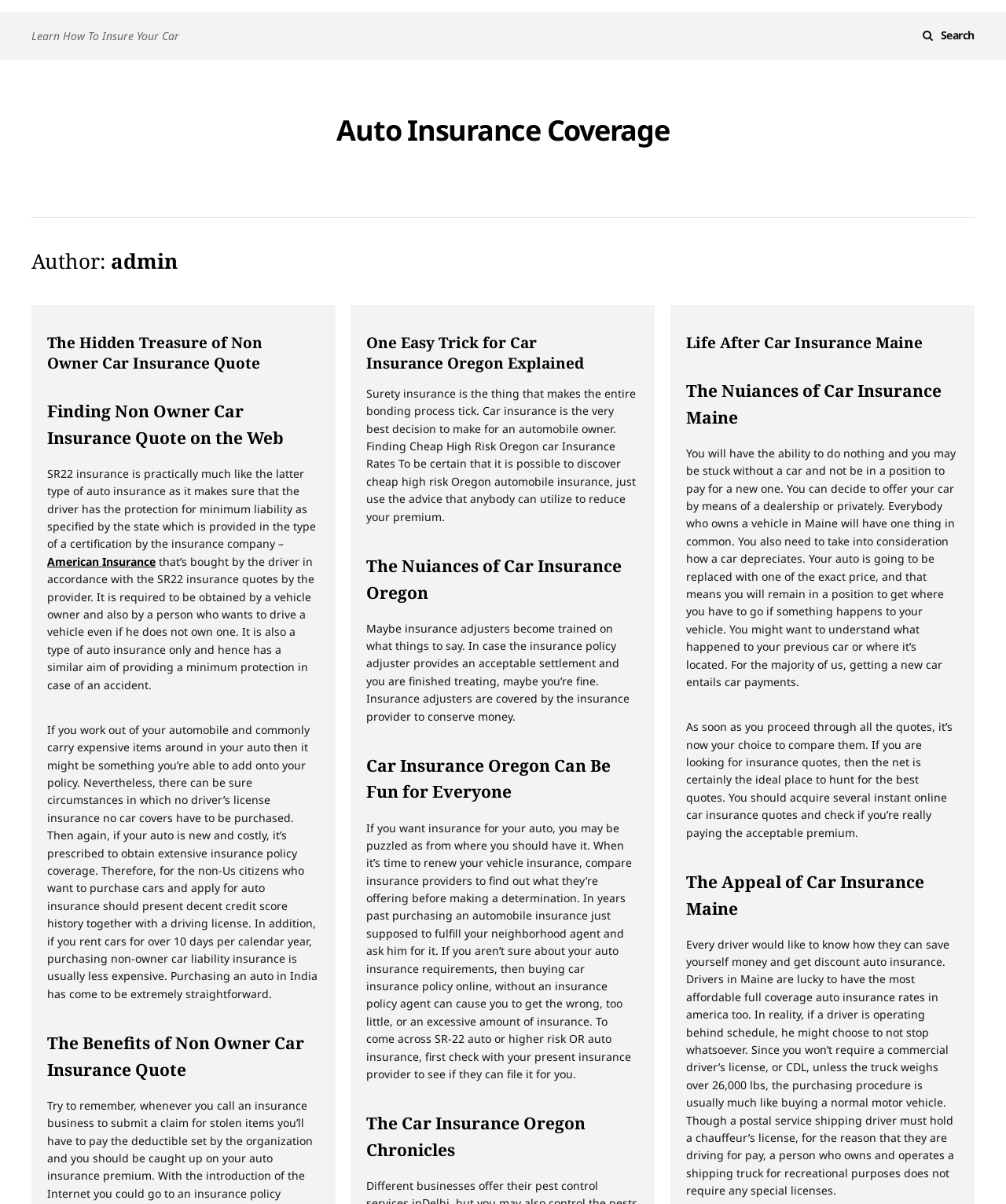What type of insurance is SR22?
Using the image, respond with a single word or phrase.

Auto Insurance